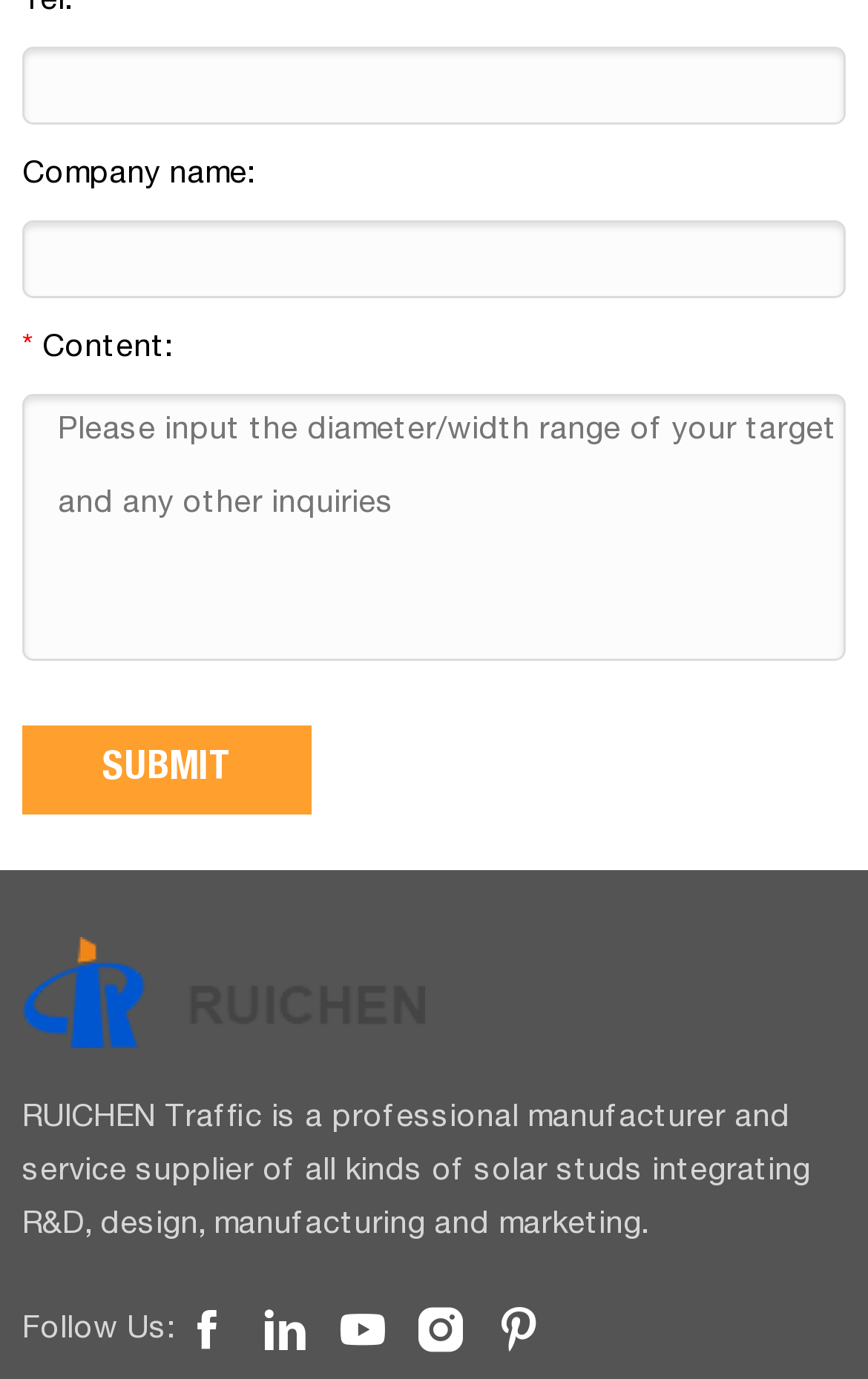What is the purpose of the submit button?
Analyze the image and provide a thorough answer to the question.

The submit button is used to submit the inquiry or request that users input in the textboxes, as indicated by the button's label 'SUBMIT'.